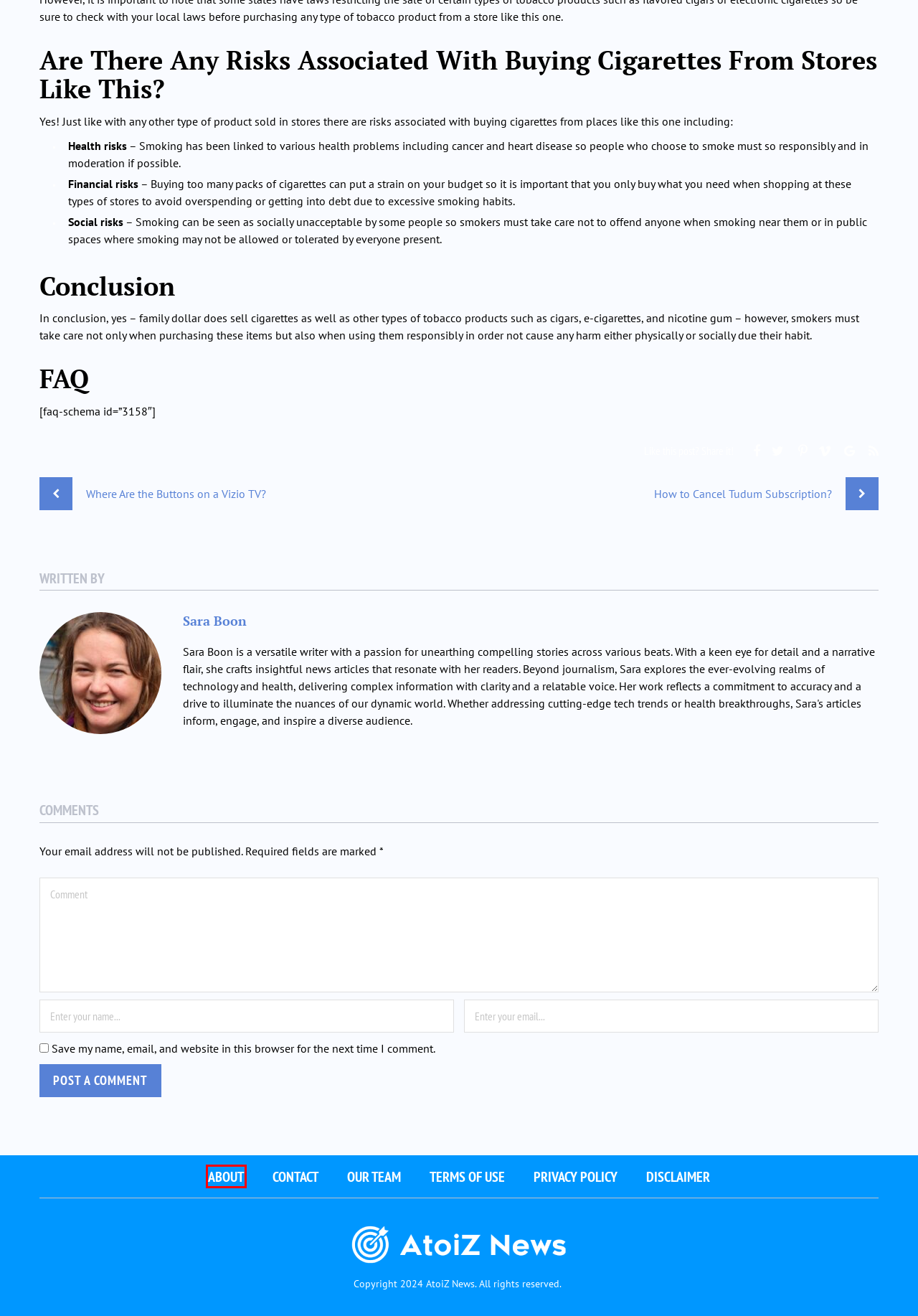Observe the screenshot of a webpage with a red bounding box highlighting an element. Choose the webpage description that accurately reflects the new page after the element within the bounding box is clicked. Here are the candidates:
A. About
B. Disclaimer
C. Privacy Policy
D. Our Team
E. Where Are the Buttons on a Vizio TV?
F. Terms of Use
G. How to Cancel Tudum Subscription?
H. Contact

A